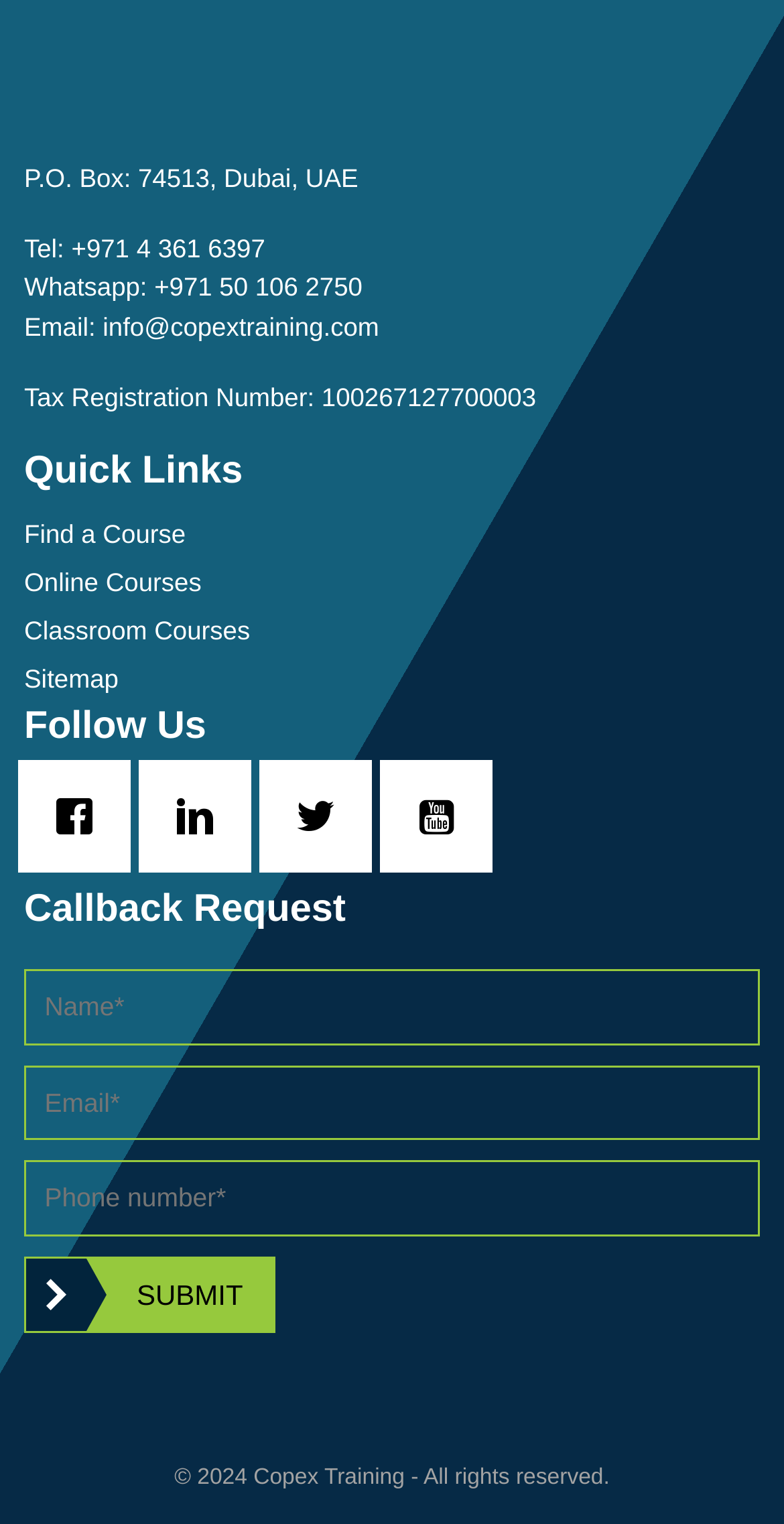Show the bounding box coordinates for the HTML element as described: "name="your-phone" placeholder="Phone number*"".

[0.031, 0.759, 0.969, 0.809]